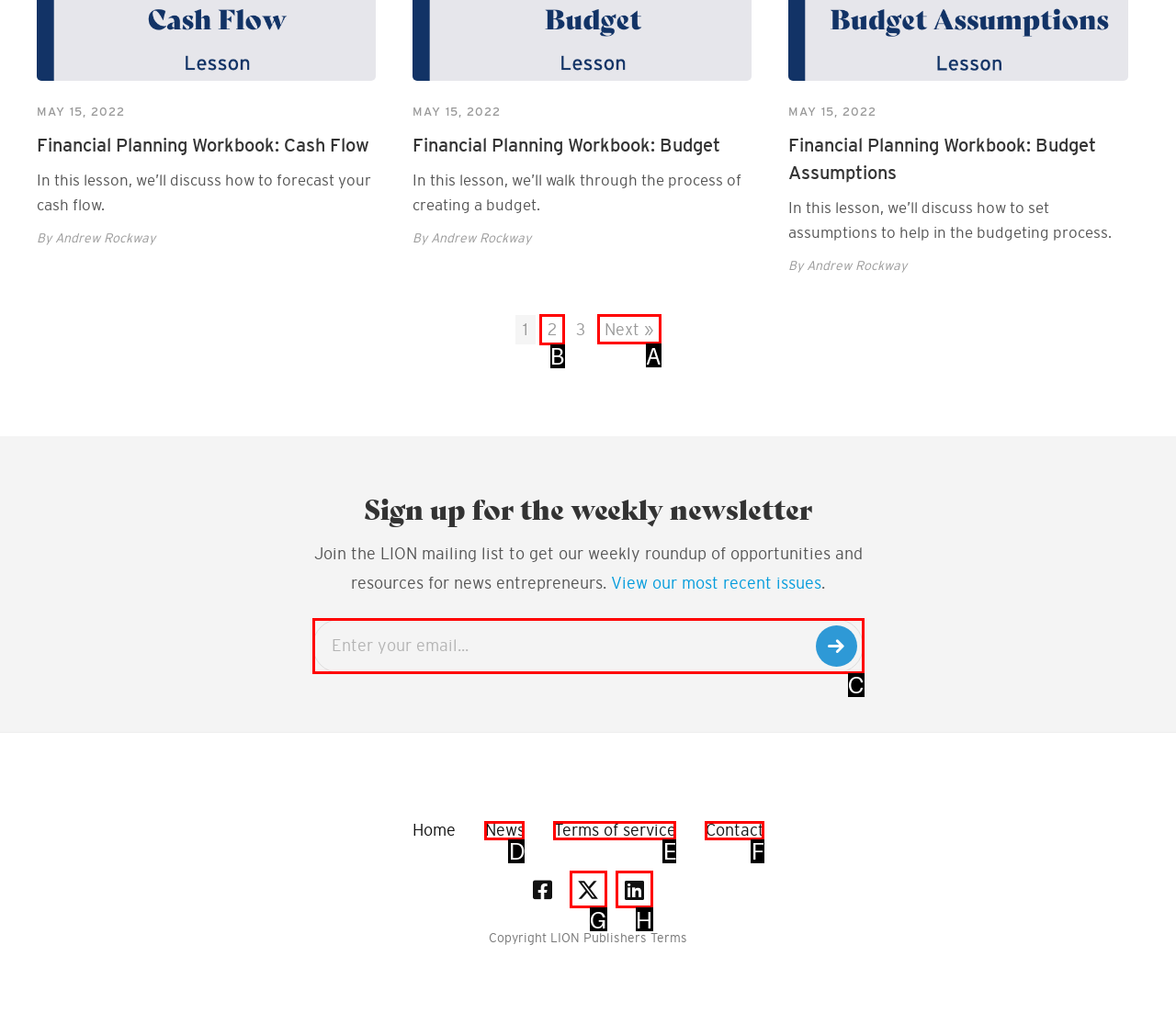Identify the correct UI element to click on to achieve the task: Click on '2'. Provide the letter of the appropriate element directly from the available choices.

B